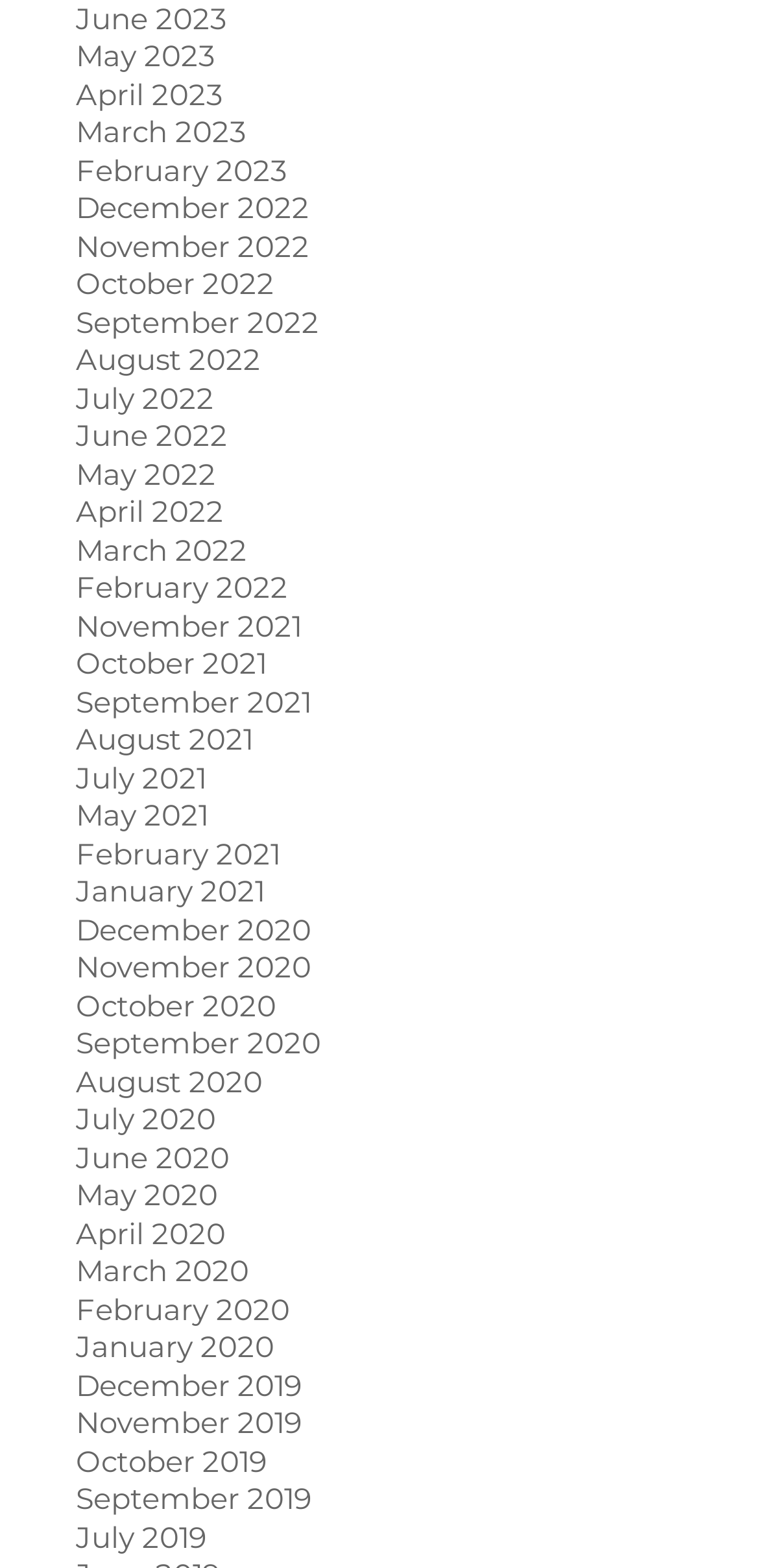Indicate the bounding box coordinates of the clickable region to achieve the following instruction: "View April 2022."

[0.1, 0.315, 0.295, 0.338]